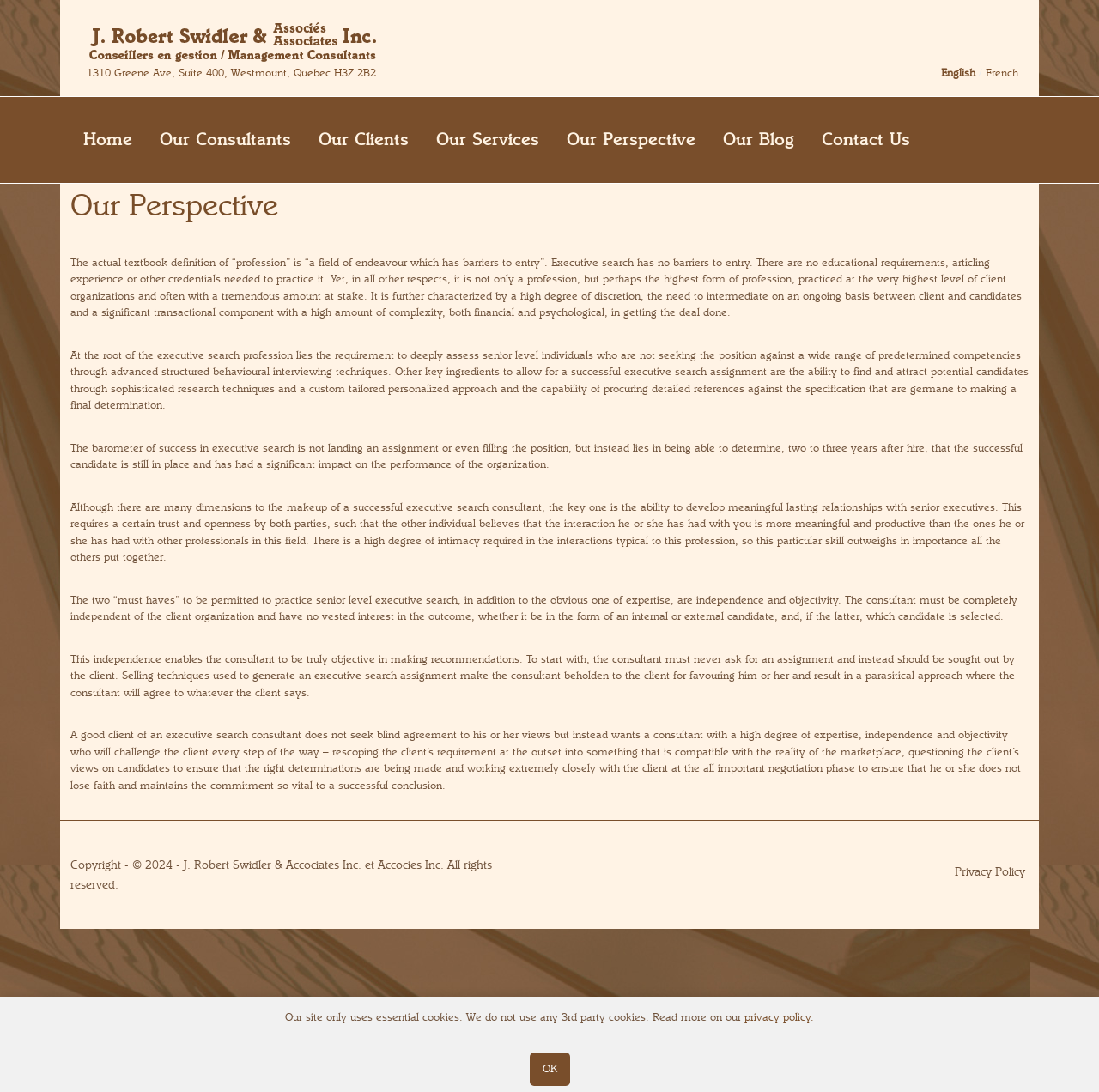Analyze the image and deliver a detailed answer to the question: How many links are there in the navigation menu?

I counted the number of link elements in the navigation menu, which are 'Home', 'Our Consultants', 'Our Clients', 'Our Services', 'Our Perspective', 'Our Blog', and 'Contact Us', and found that there are 7 links in total.